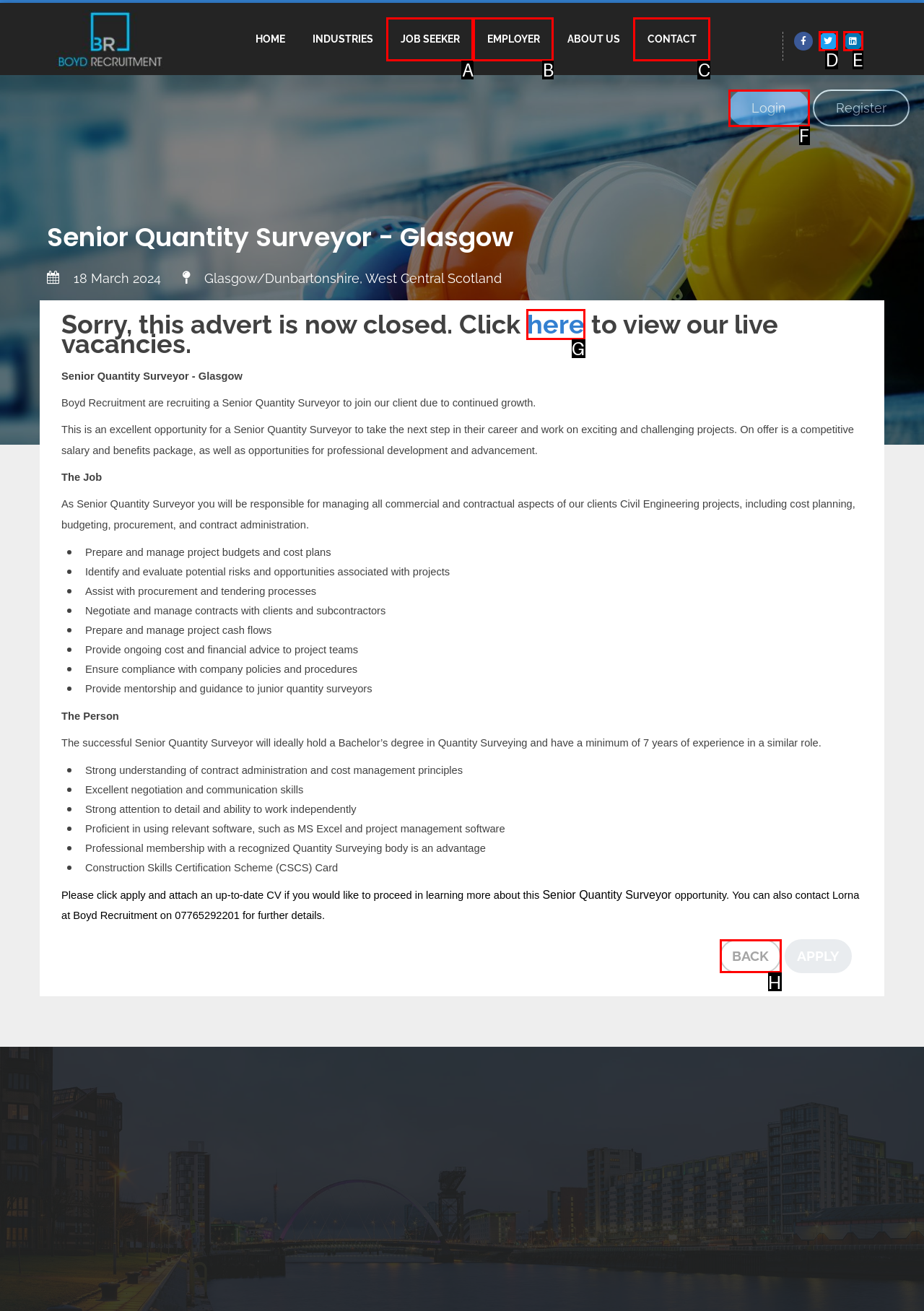To achieve the task: Learn more about Rosemarie Arnold, which HTML element do you need to click?
Respond with the letter of the correct option from the given choices.

None